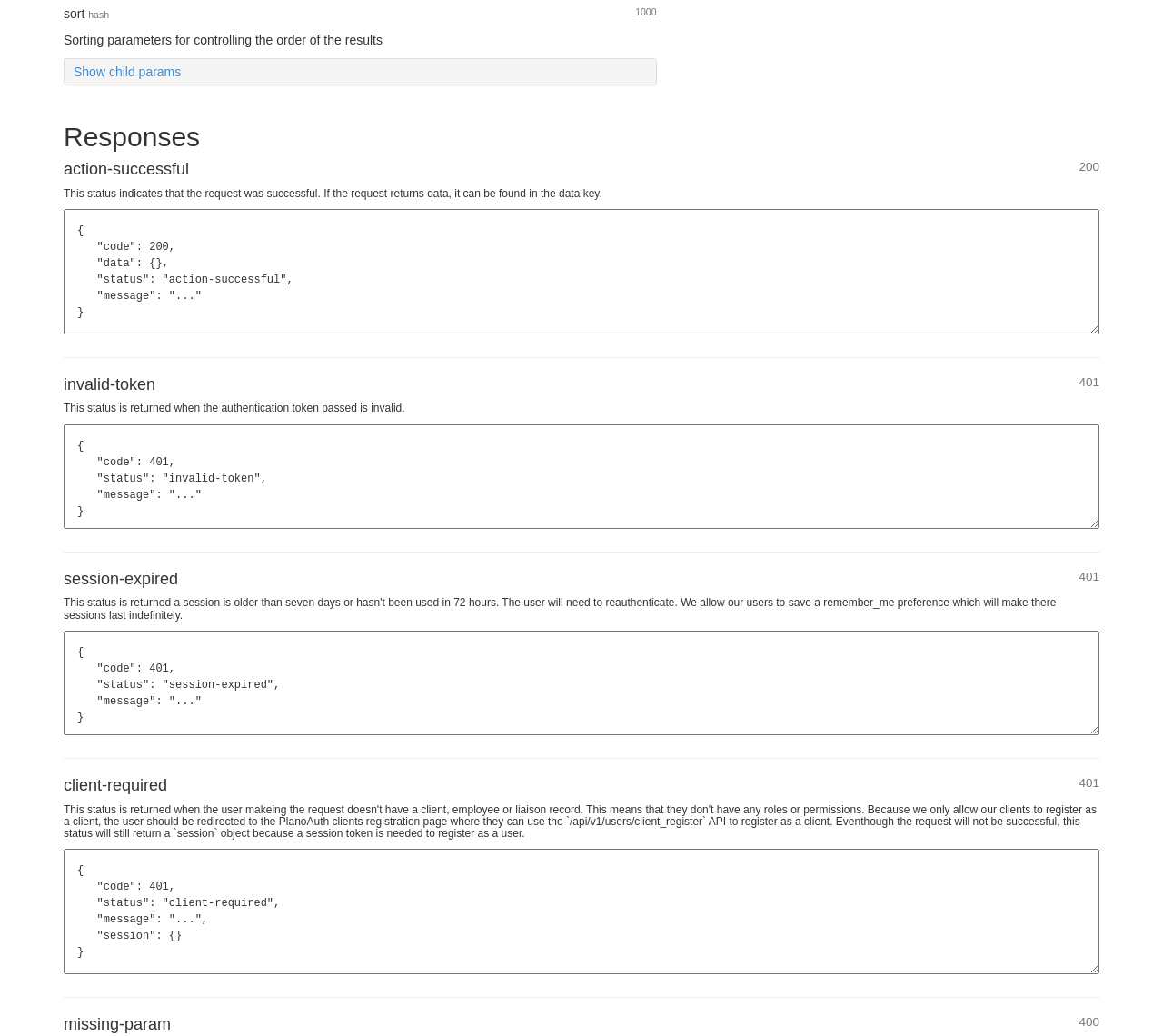Identify the bounding box for the UI element described as: "Show child params". The coordinates should be four float numbers between 0 and 1, i.e., [left, top, right, bottom].

[0.063, 0.062, 0.156, 0.076]